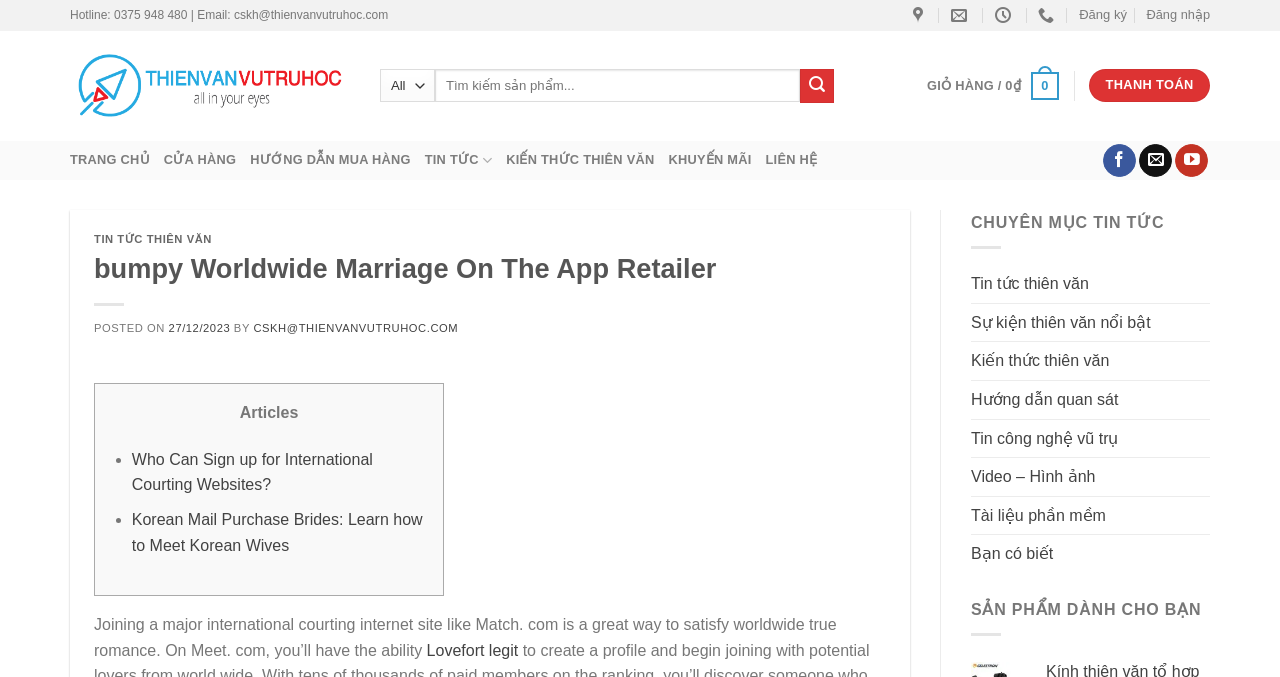Analyze the image and provide a detailed answer to the question: What is the hotline number?

I found the hotline number by looking at the top of the webpage, where it says 'Hotline: 0375 948 480 | Email: cskh@thienvanvutruhoc.com'.